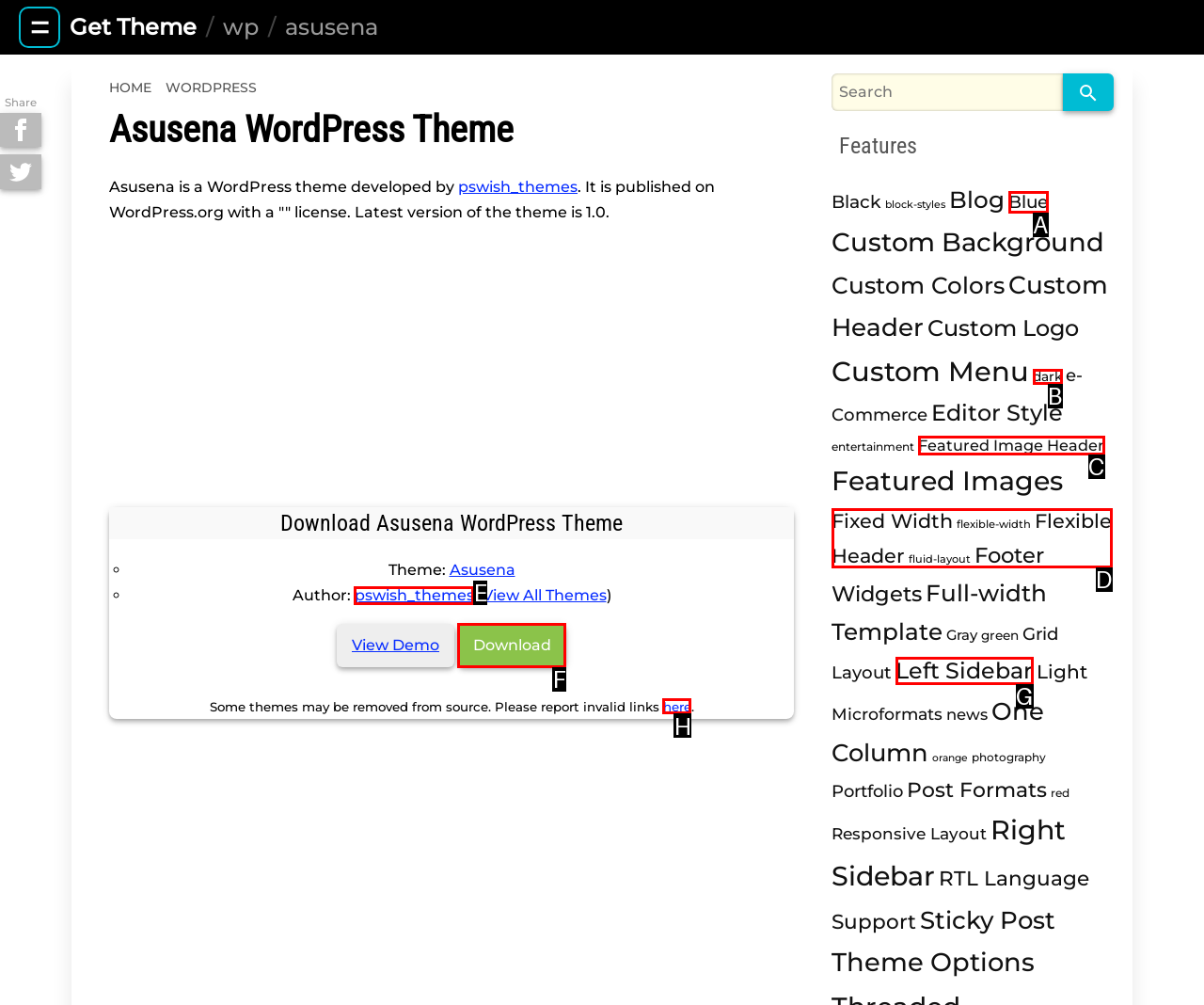Select the proper UI element to click in order to perform the following task: Download Asusena WordPress Theme. Indicate your choice with the letter of the appropriate option.

F